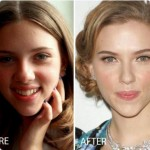Provide an in-depth description of the image.

This image showcases a side-by-side comparison of Scarlett Johansson's appearance before and after her notable transformation. On the left, she is seen as a young girl with a natural, youthful smile, while on the right, she exudes a polished and glamorous look, characterized by styled hair and refined makeup. This transformation highlights her evolution into a well-known Hollywood actress, embodying charm and sophistication. The contrast between the two images illustrates how her appearance has changed over the years, sparking discussions about beauty standards and celebrity enhancements. The accompanying text may invite viewers to share opinions on the topic of plastic surgery and its prevalence in the entertainment industry.